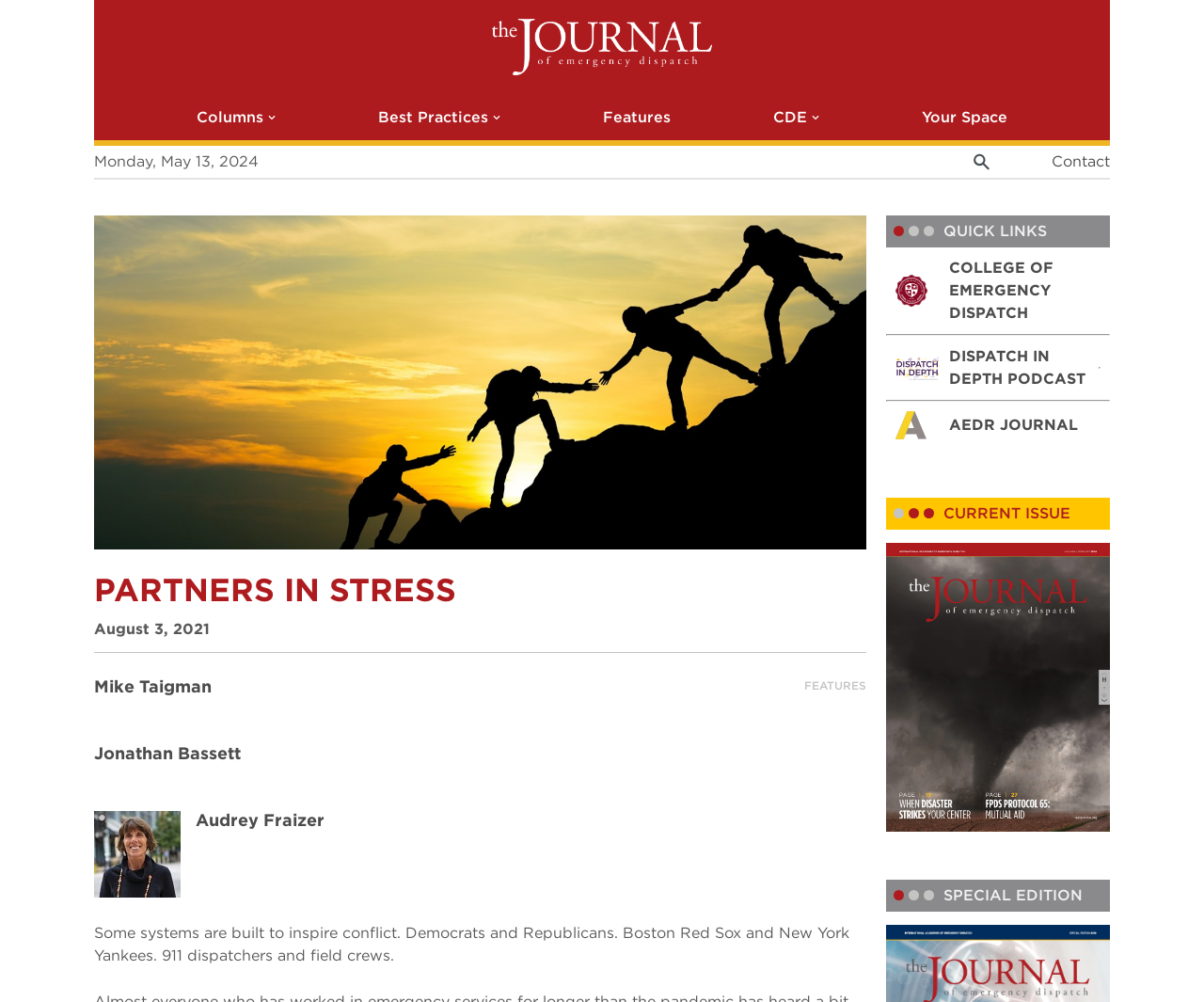With reference to the screenshot, provide a detailed response to the question below:
What is the name of the author of the first article?

The name of the author of the first article can be found in the article section, which is below the header section, and it is written as 'Mike Taigman'.